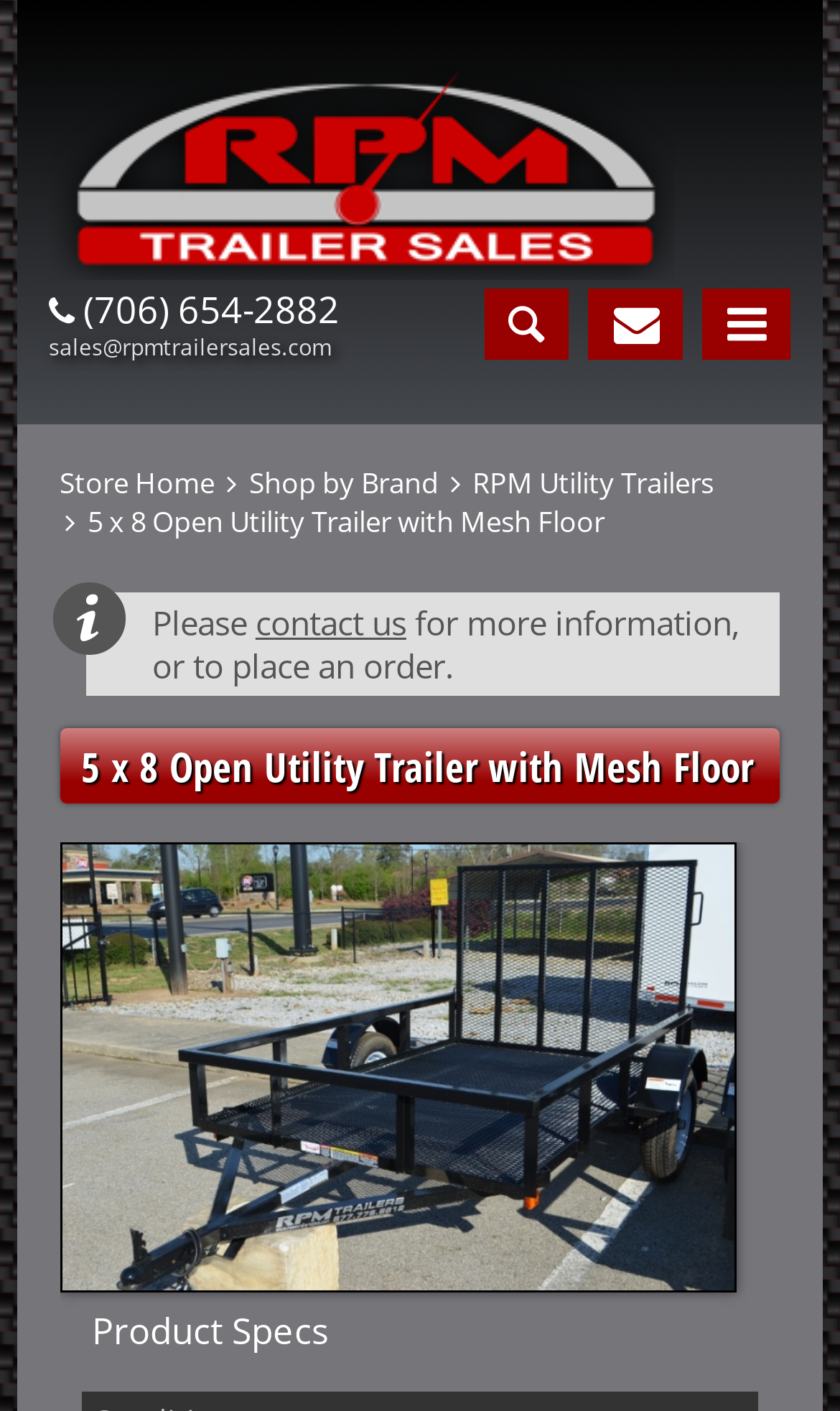Locate the bounding box coordinates of the clickable area to execute the instruction: "call the phone number". Provide the coordinates as four float numbers between 0 and 1, represented as [left, top, right, bottom].

[0.089, 0.202, 0.405, 0.237]